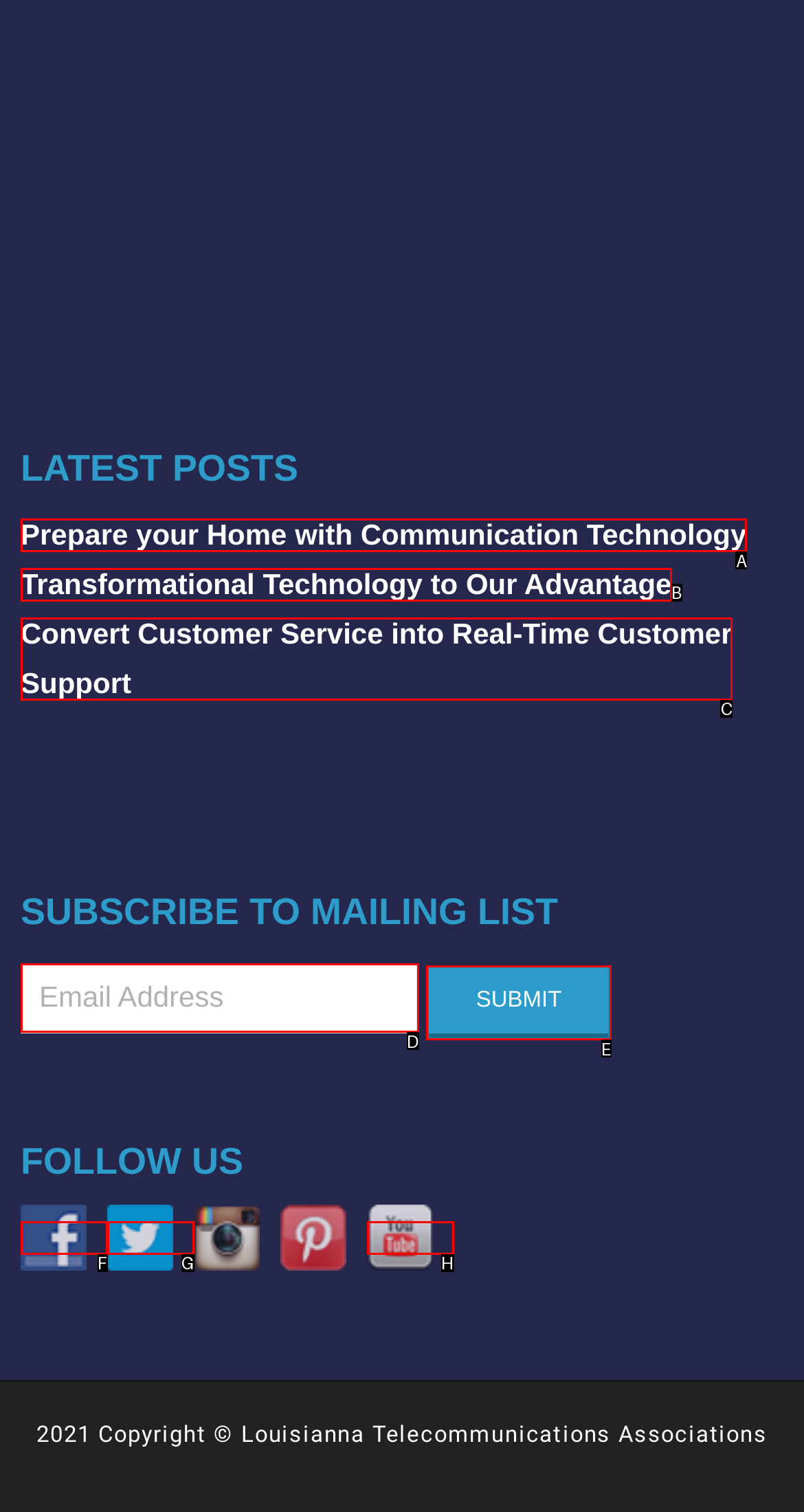Which UI element should be clicked to perform the following task: Read the latest post 'Prepare your Home with Communication Technology'? Answer with the corresponding letter from the choices.

A